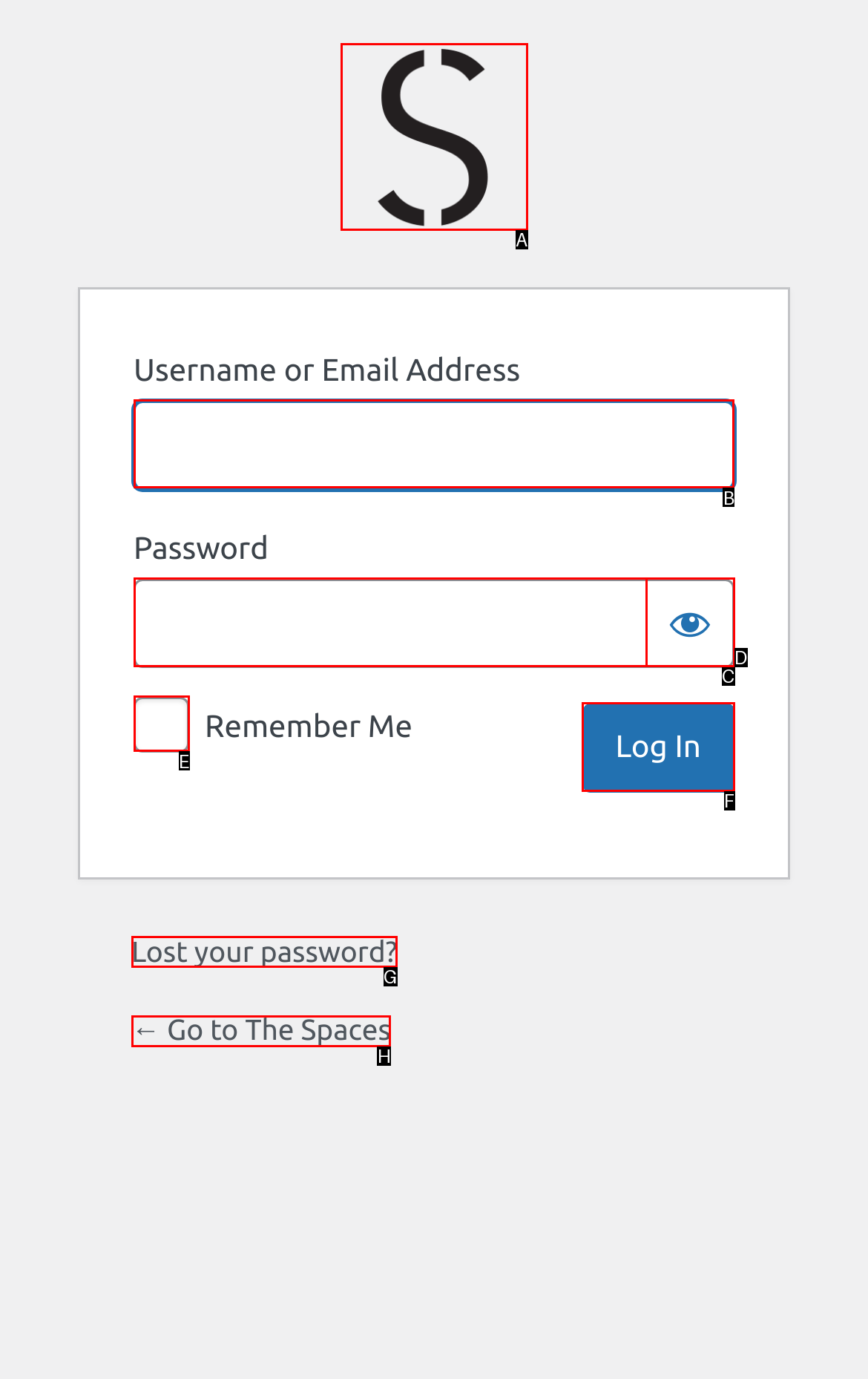Based on the task: Enter username or email address, which UI element should be clicked? Answer with the letter that corresponds to the correct option from the choices given.

B